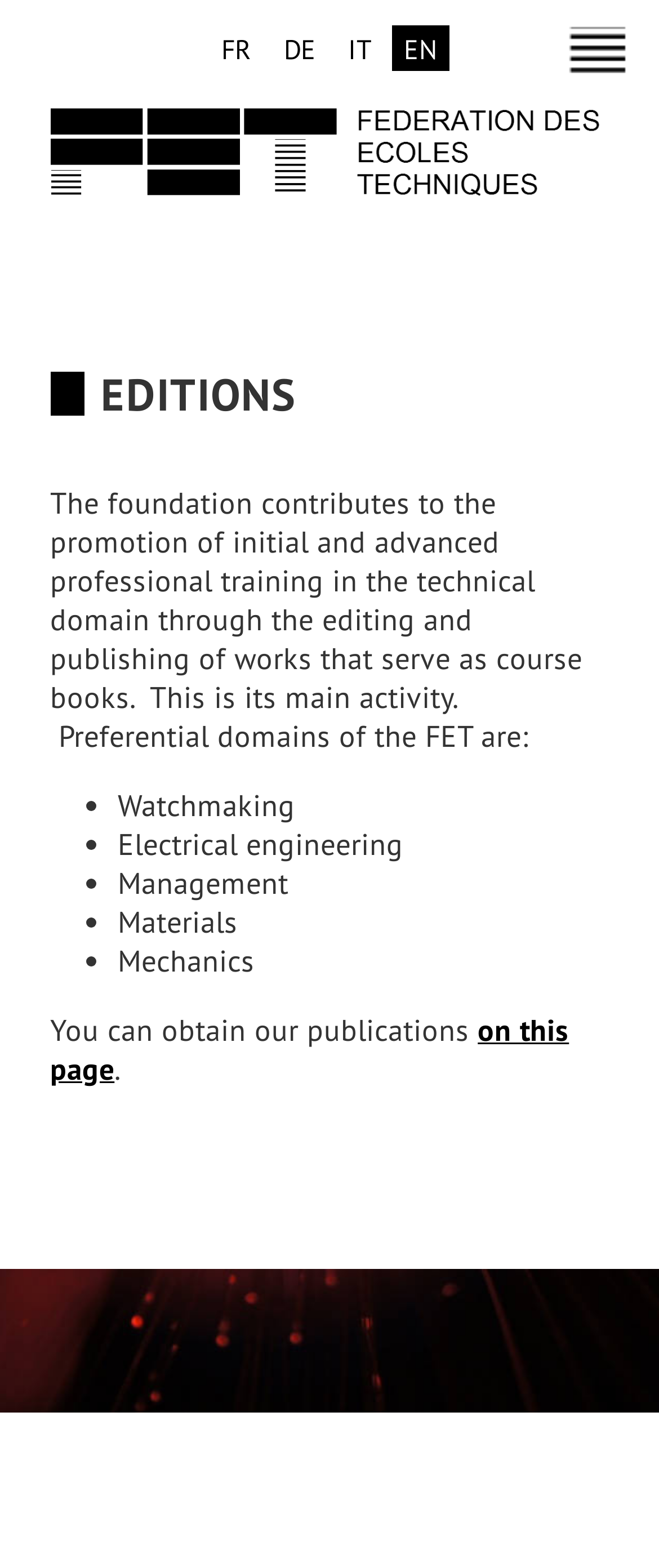Answer succinctly with a single word or phrase:
What is the first preferential domain of the FET?

Watchmaking